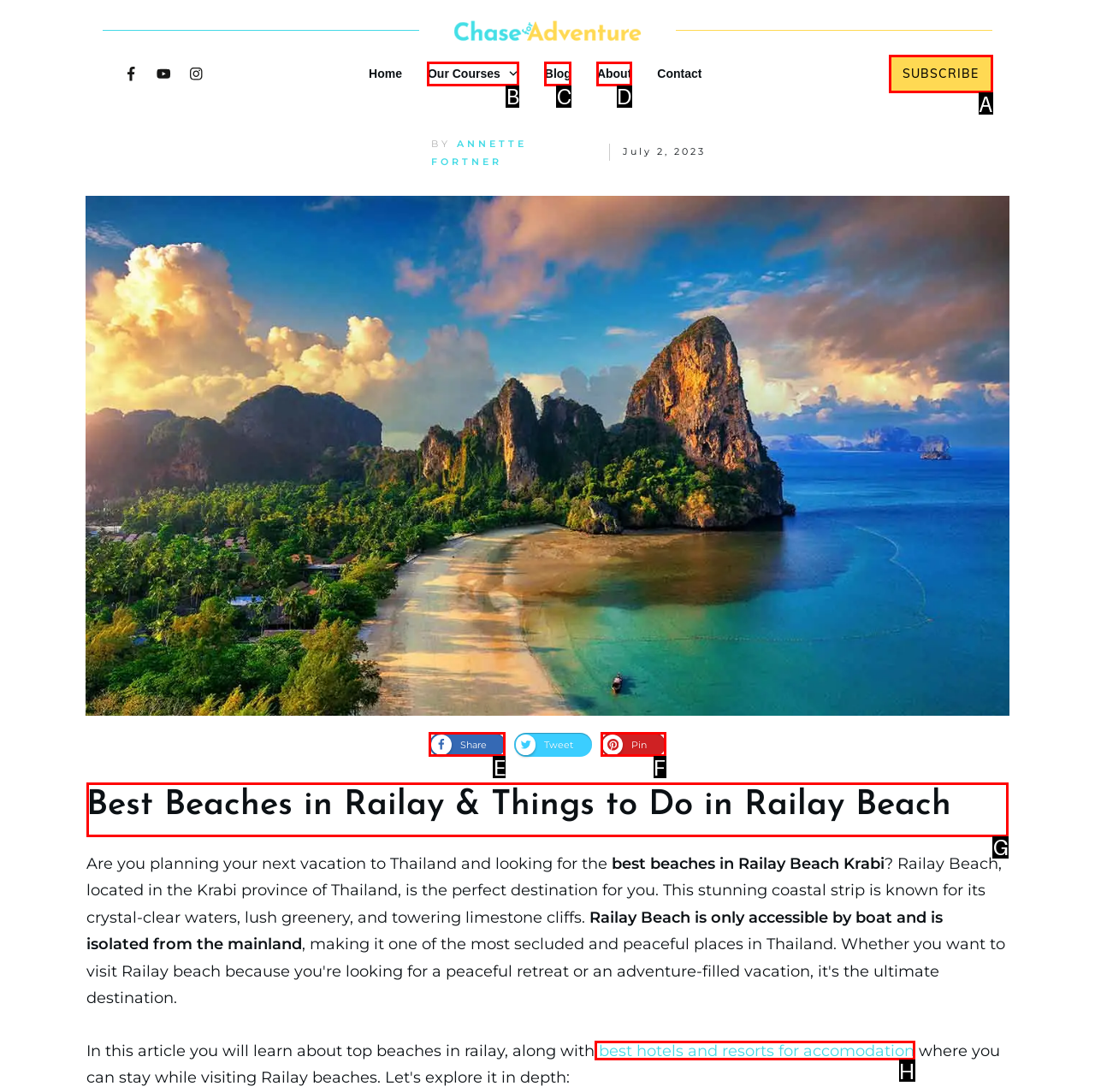Identify the correct UI element to click on to achieve the task: Read the article about 'Best Beaches in Railay & Things to Do in Railay Beach'. Provide the letter of the appropriate element directly from the available choices.

G